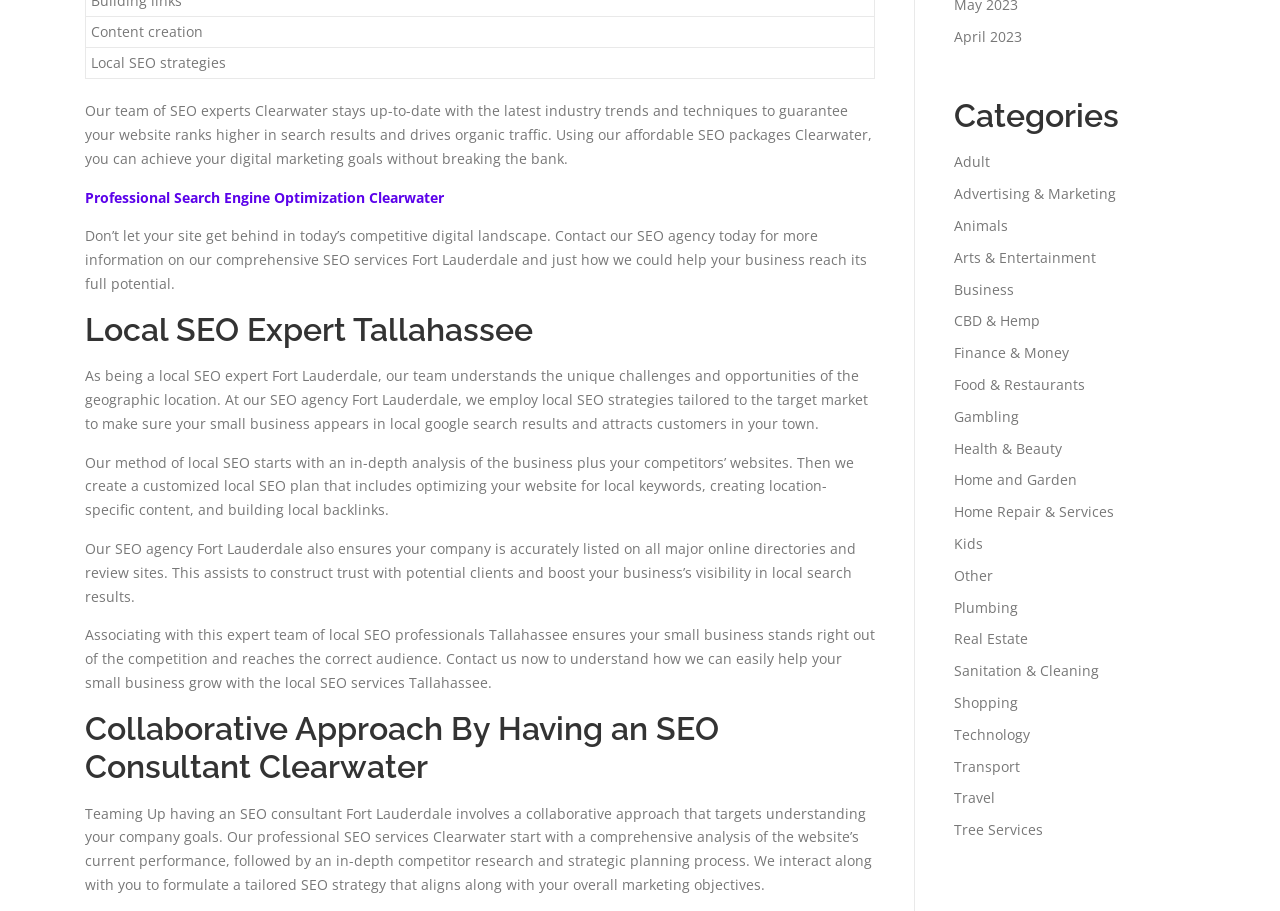Could you locate the bounding box coordinates for the section that should be clicked to accomplish this task: "Read more about 'Local SEO Expert Tallahassee'".

[0.066, 0.341, 0.684, 0.383]